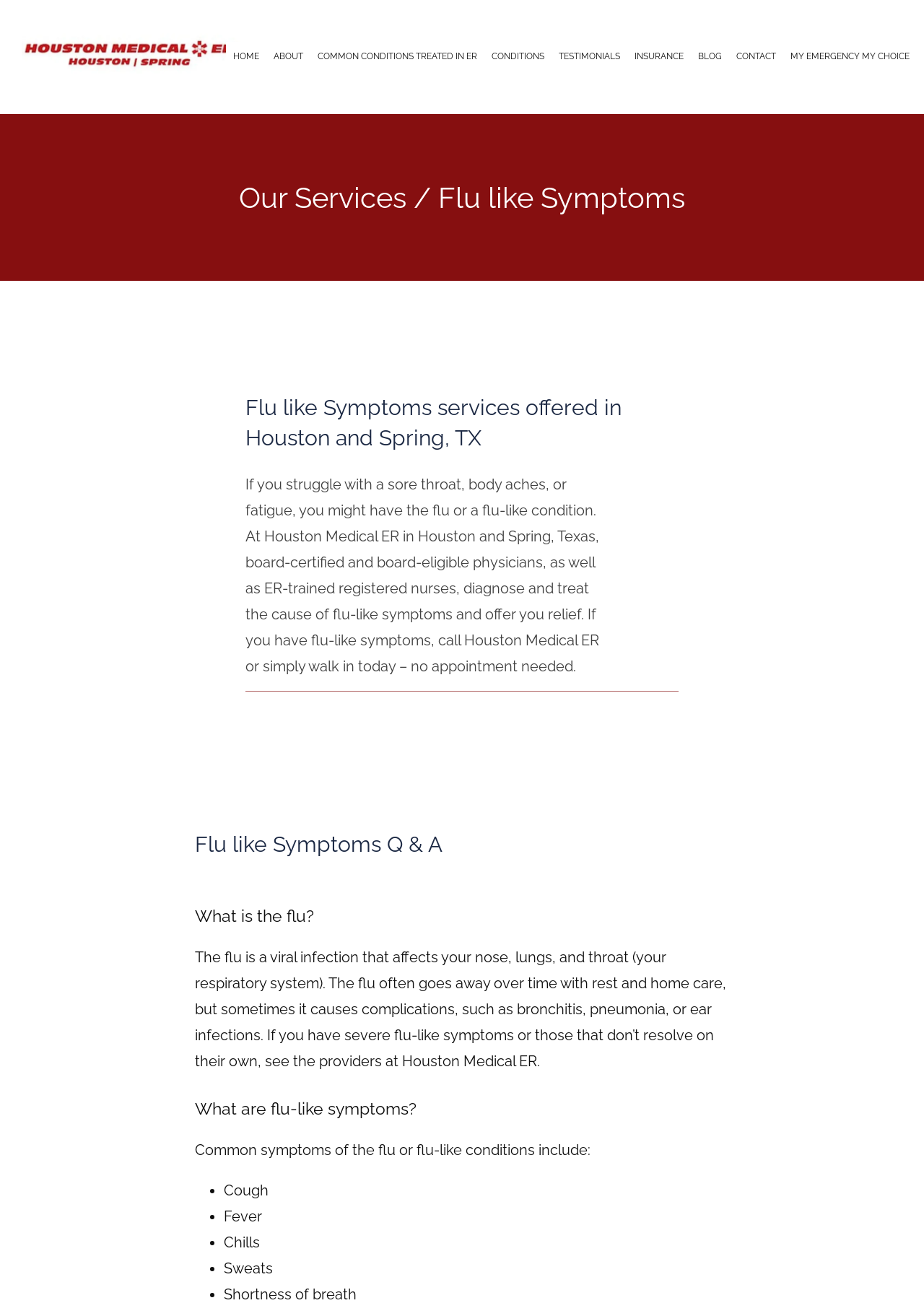Please locate and retrieve the main header text of the webpage.

Our Services / Flu like Symptoms